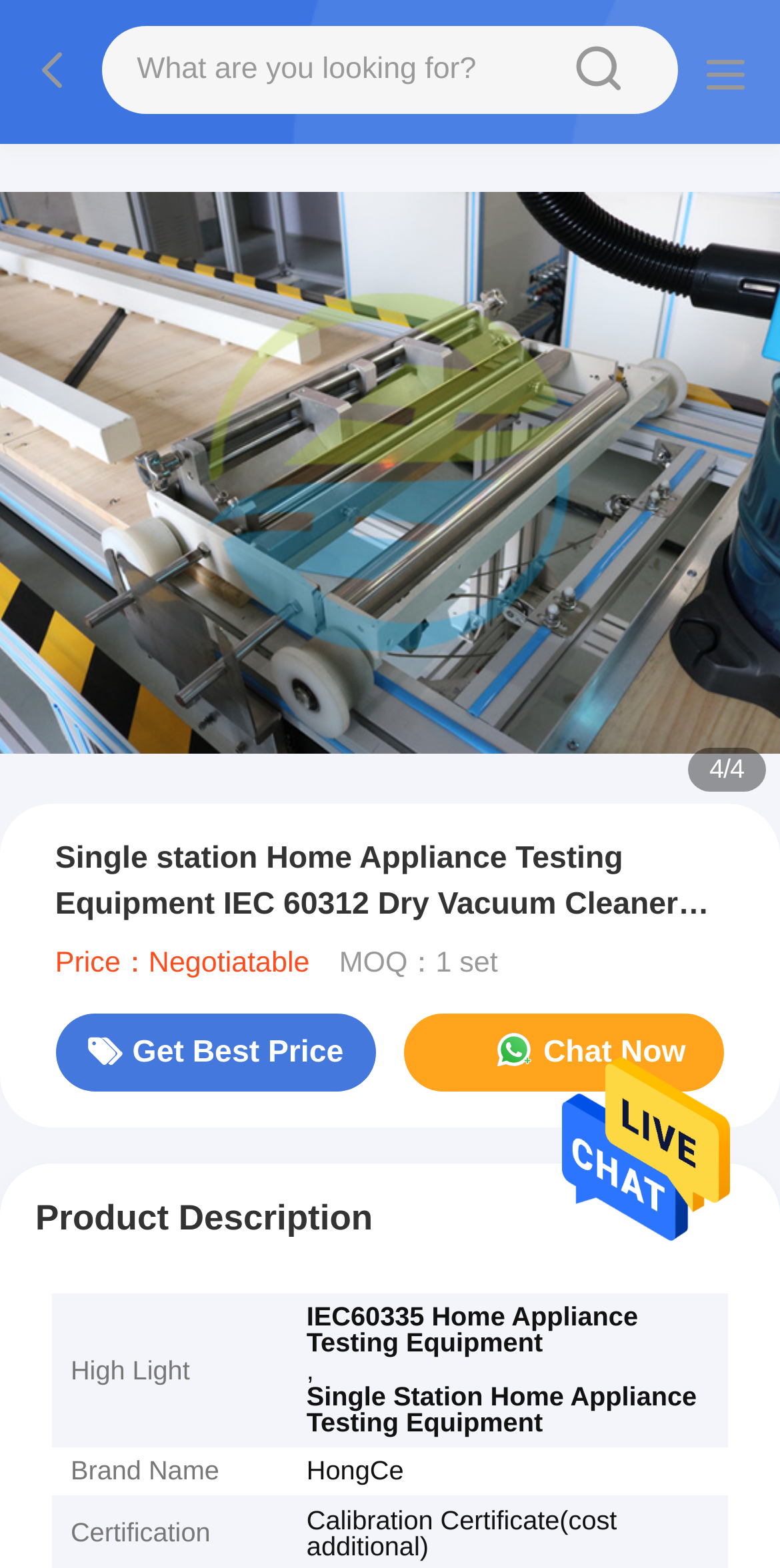Provide a brief response in the form of a single word or phrase:
What is the product name?

Single station Home Appliance Testing Equipment